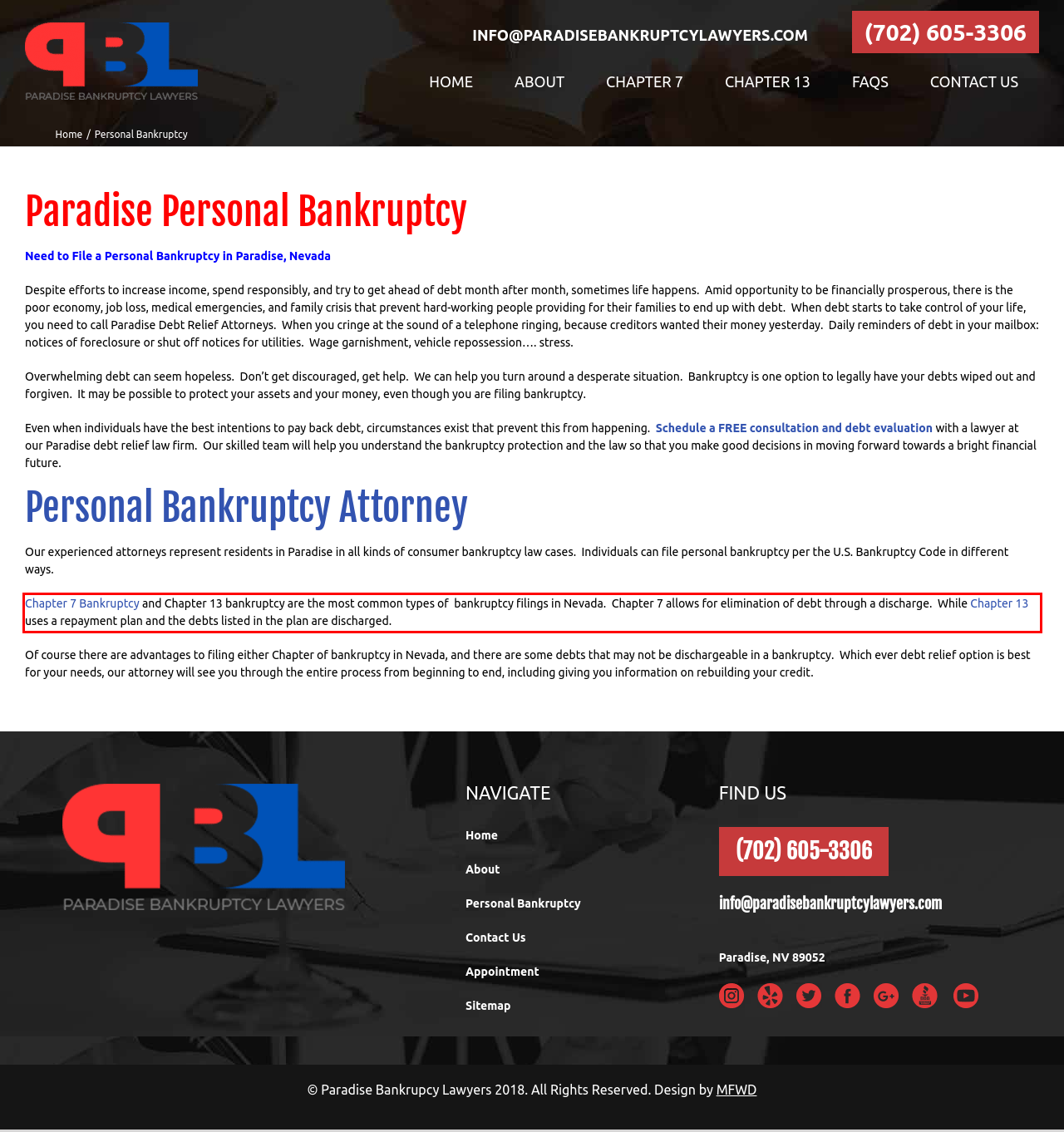Please perform OCR on the text content within the red bounding box that is highlighted in the provided webpage screenshot.

Chapter 7 Bankruptcy and Chapter 13 bankruptcy are the most common types of bankruptcy filings in Nevada. Chapter 7 allows for elimination of debt through a discharge. While Chapter 13 uses a repayment plan and the debts listed in the plan are discharged.